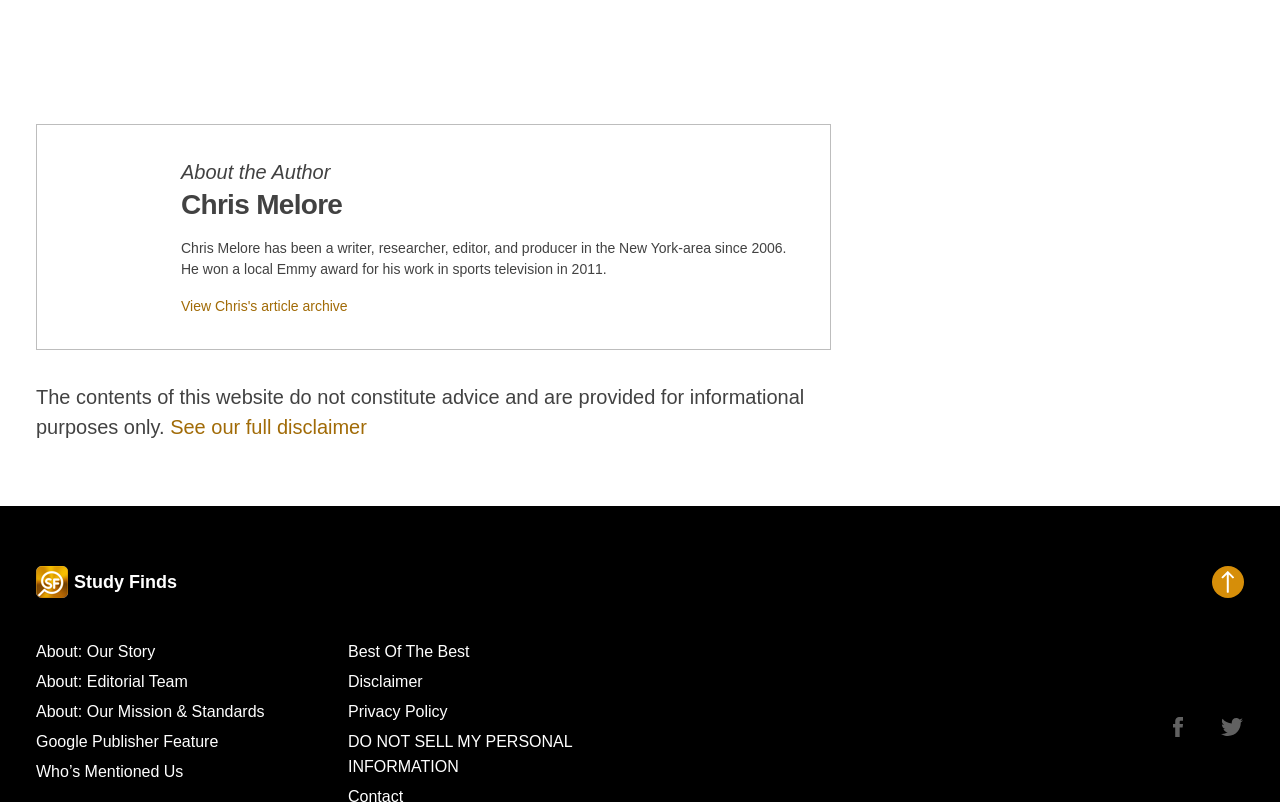Please locate the clickable area by providing the bounding box coordinates to follow this instruction: "View Chris's article archive".

[0.141, 0.372, 0.272, 0.392]